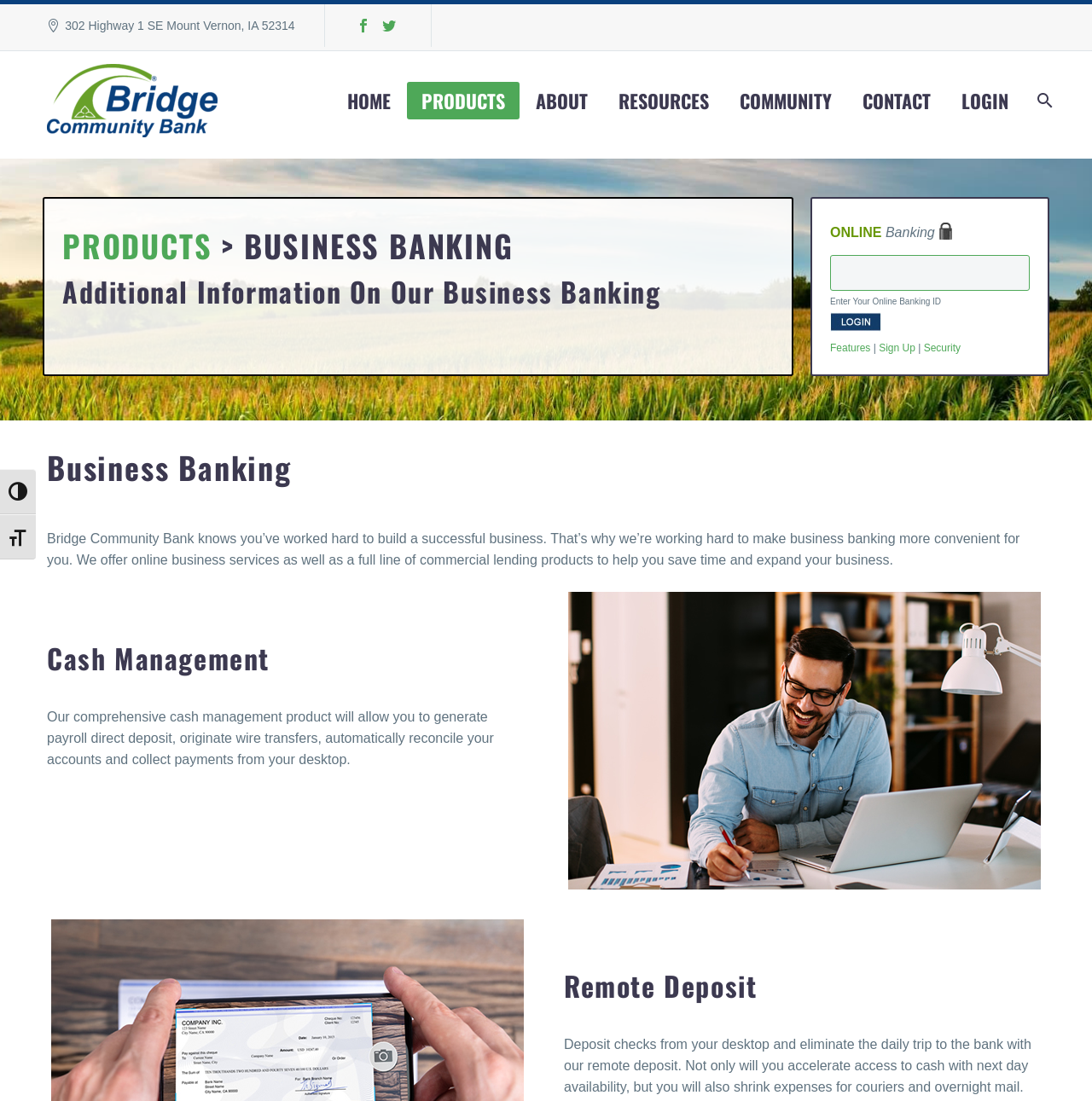Find the bounding box coordinates of the clickable area that will achieve the following instruction: "Click on the 'LOGIN' link".

None